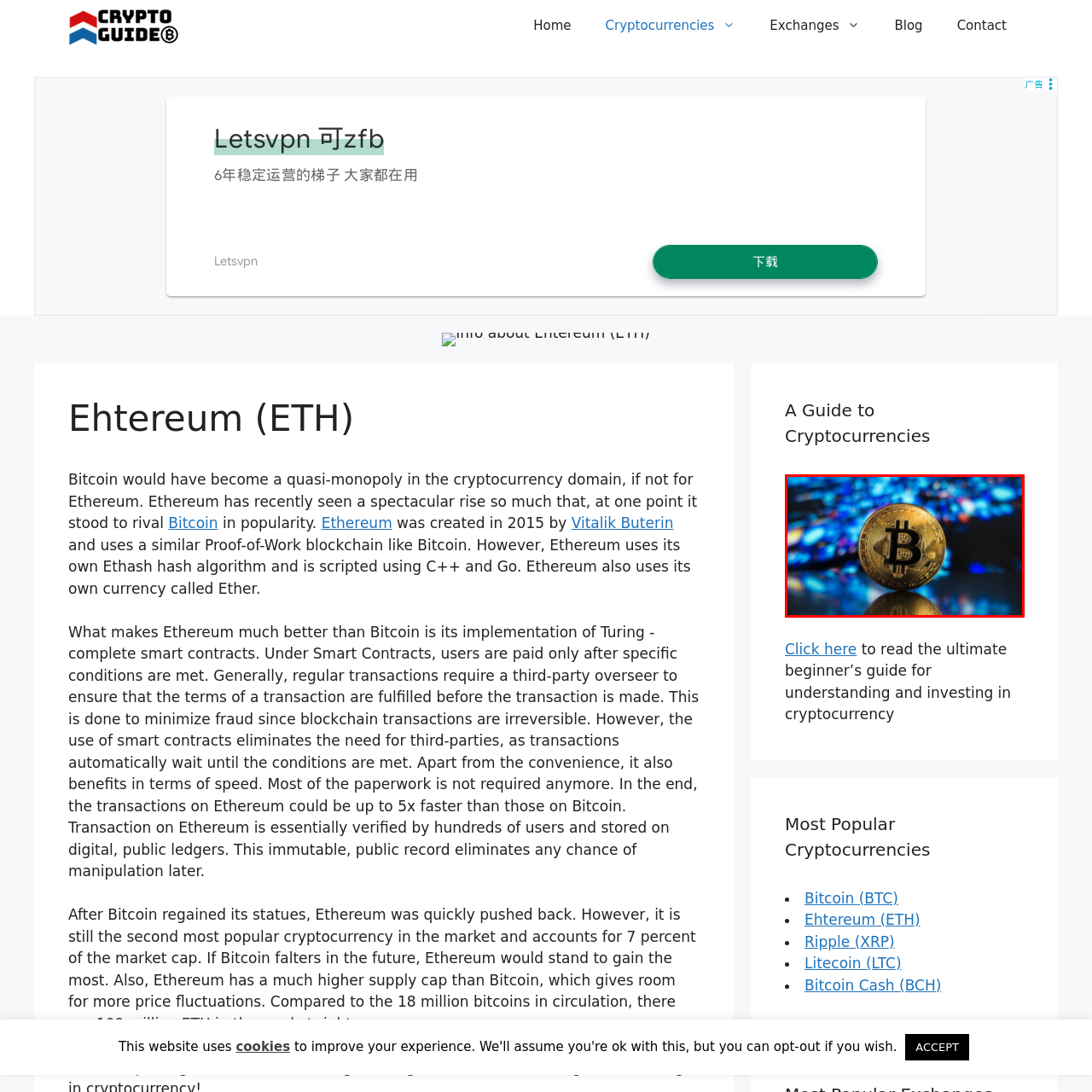What ambiance do the surrounding lights suggest?
Check the image encapsulated by the red bounding box and answer the question comprehensively.

The surrounding lights in the image suggest a futuristic ambiance, capturing the essence of the dynamic world of cryptocurrencies and their increasing influence on the global economy.